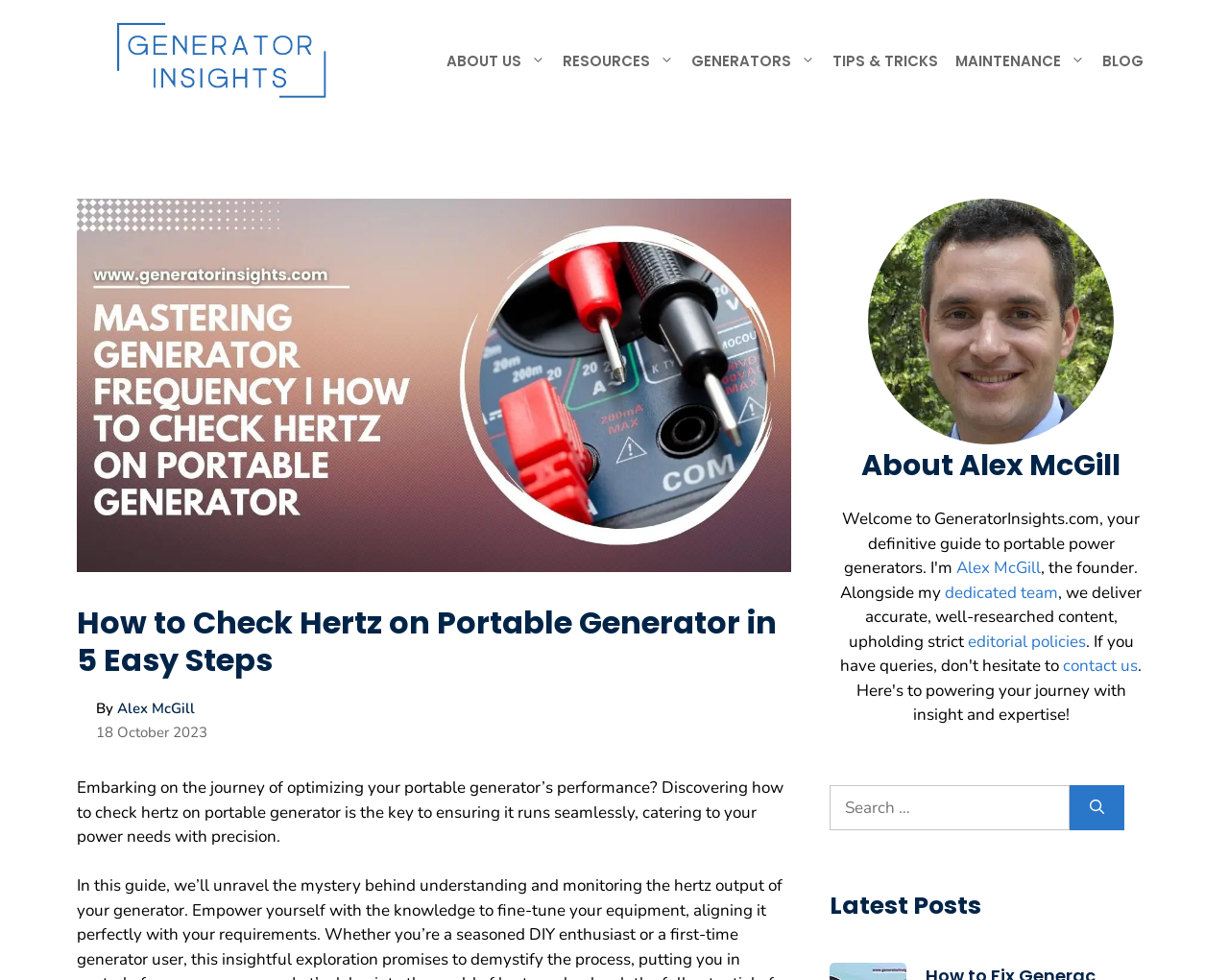Identify the bounding box coordinates of the area you need to click to perform the following instruction: "Select an option from the first combo box".

None